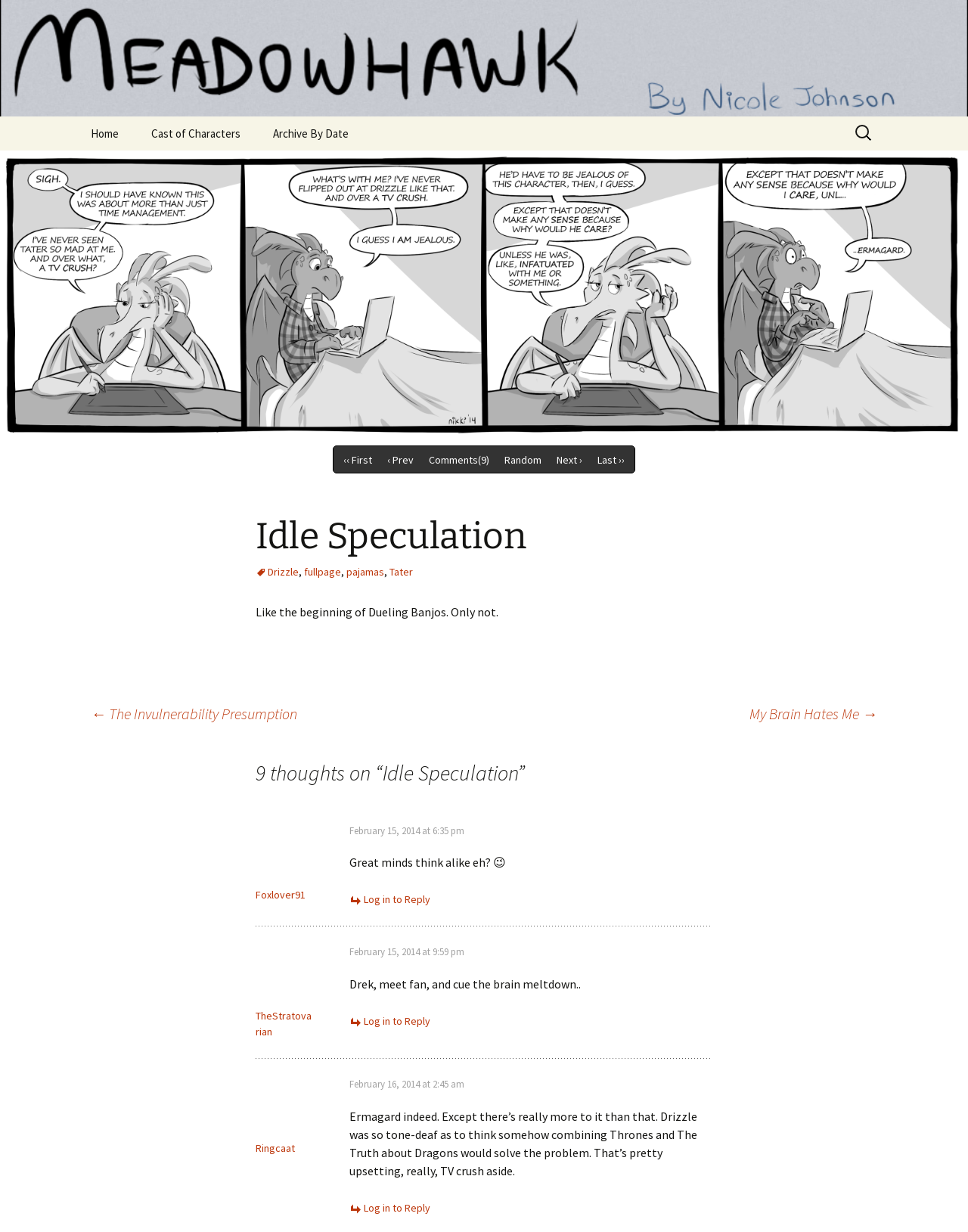Analyze the image and provide a detailed answer to the question: What is the title of the first article?

The title of the first article can be found in the heading element with the text 'Idle Speculation' which is located at the top of the webpage.